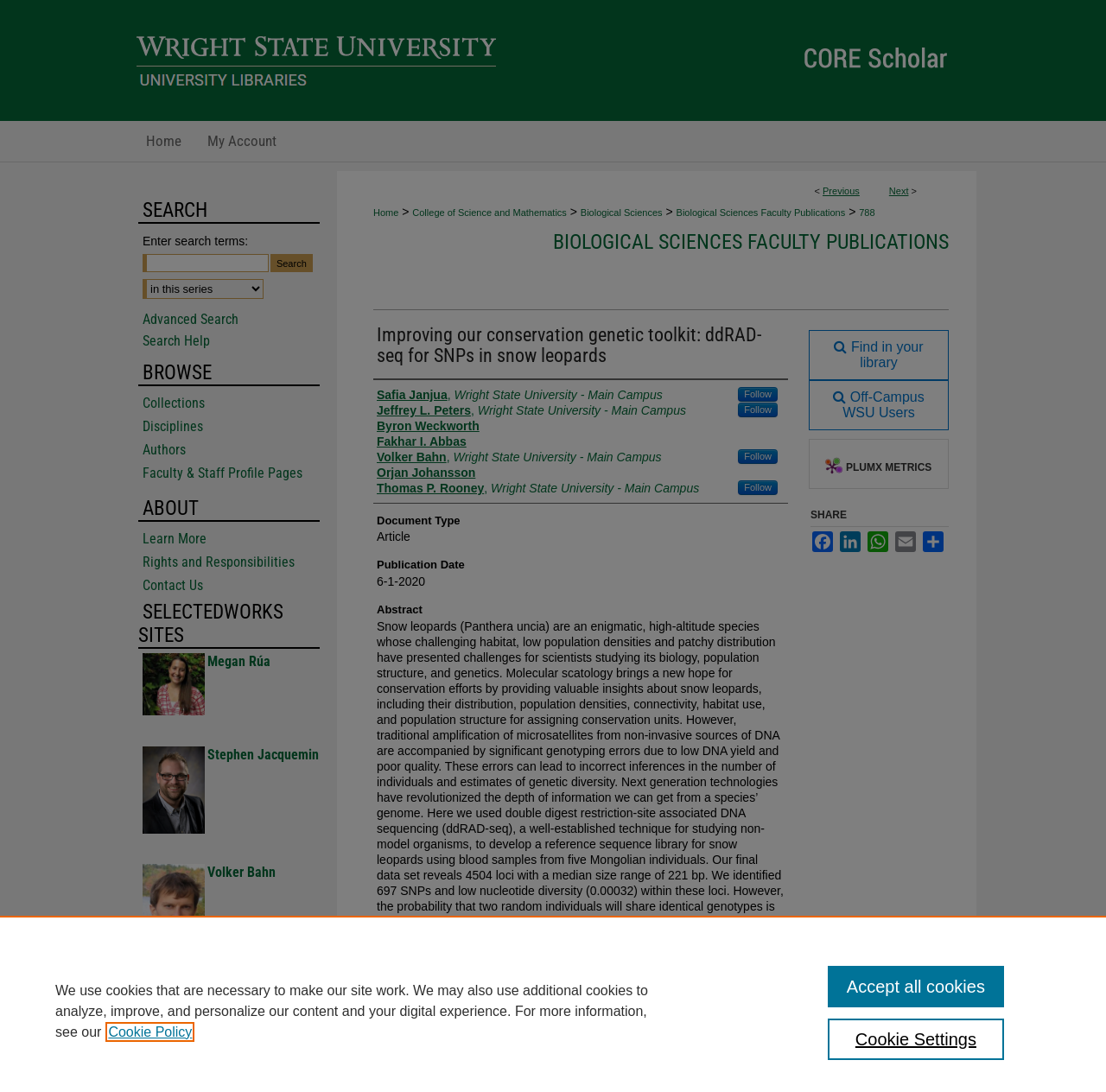Determine the bounding box coordinates for the area that should be clicked to carry out the following instruction: "Visit CORE Scholar".

[0.117, 0.0, 0.883, 0.111]